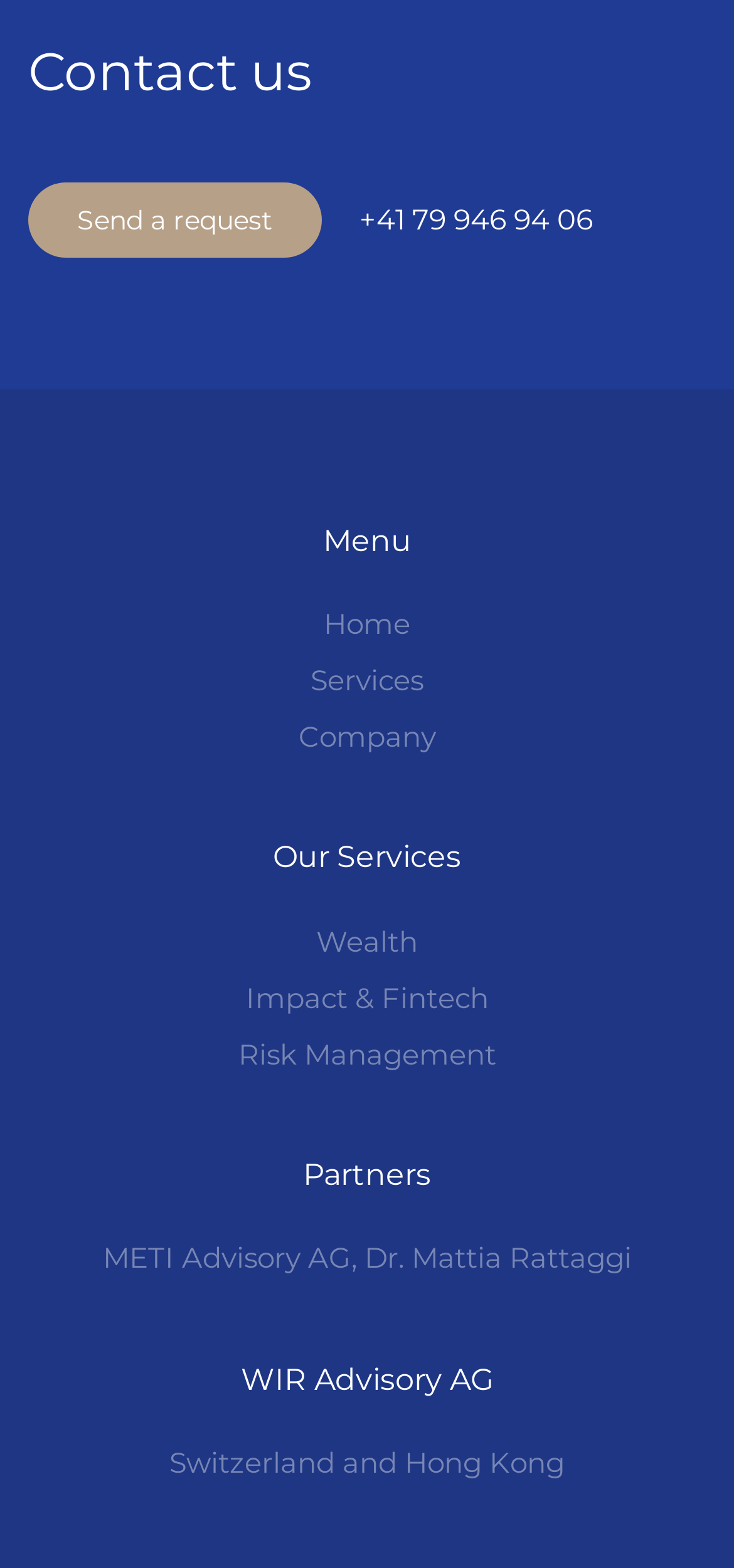What is the location of WIR Advisory AG?
Please describe in detail the information shown in the image to answer the question.

I found the location of WIR Advisory AG by looking at the StaticText element with the text 'Switzerland and Hong Kong' which is located below the 'WIR Advisory AG' heading.